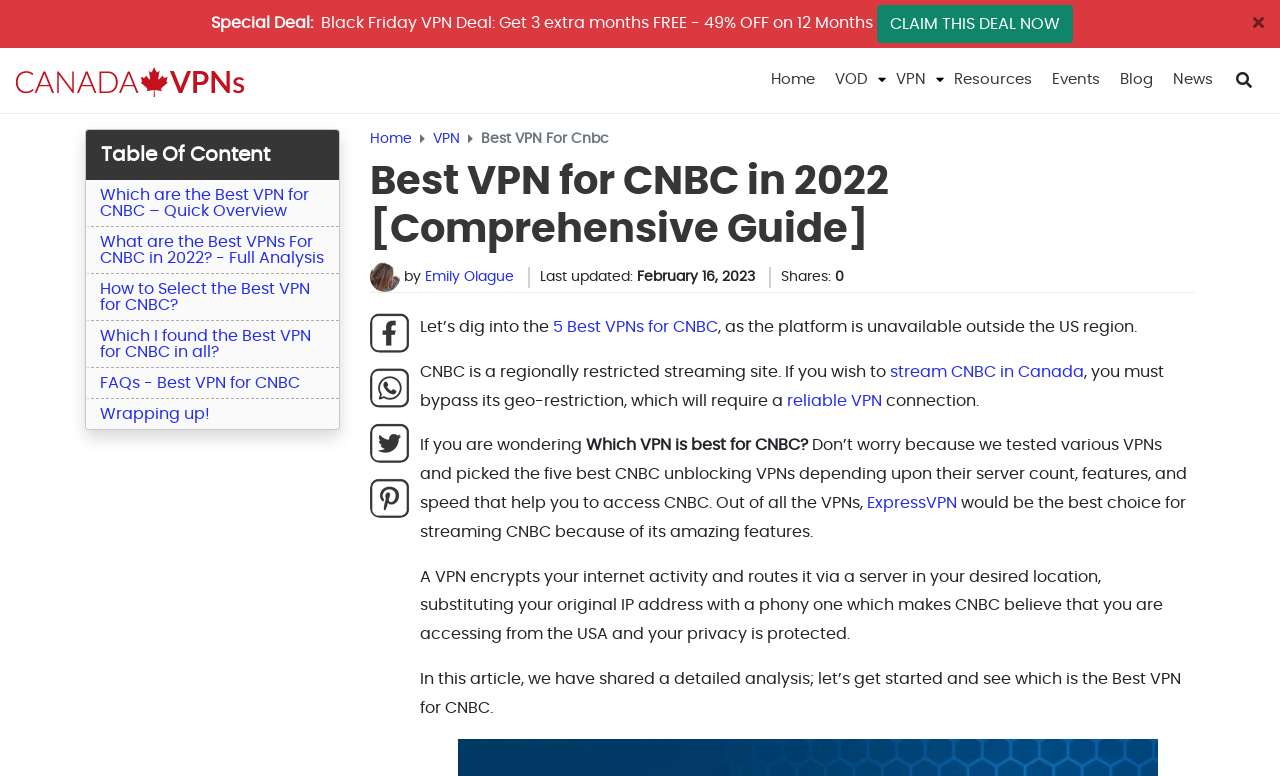How many links are in the navigation breadcrumb? Based on the image, give a response in one word or a short phrase.

3